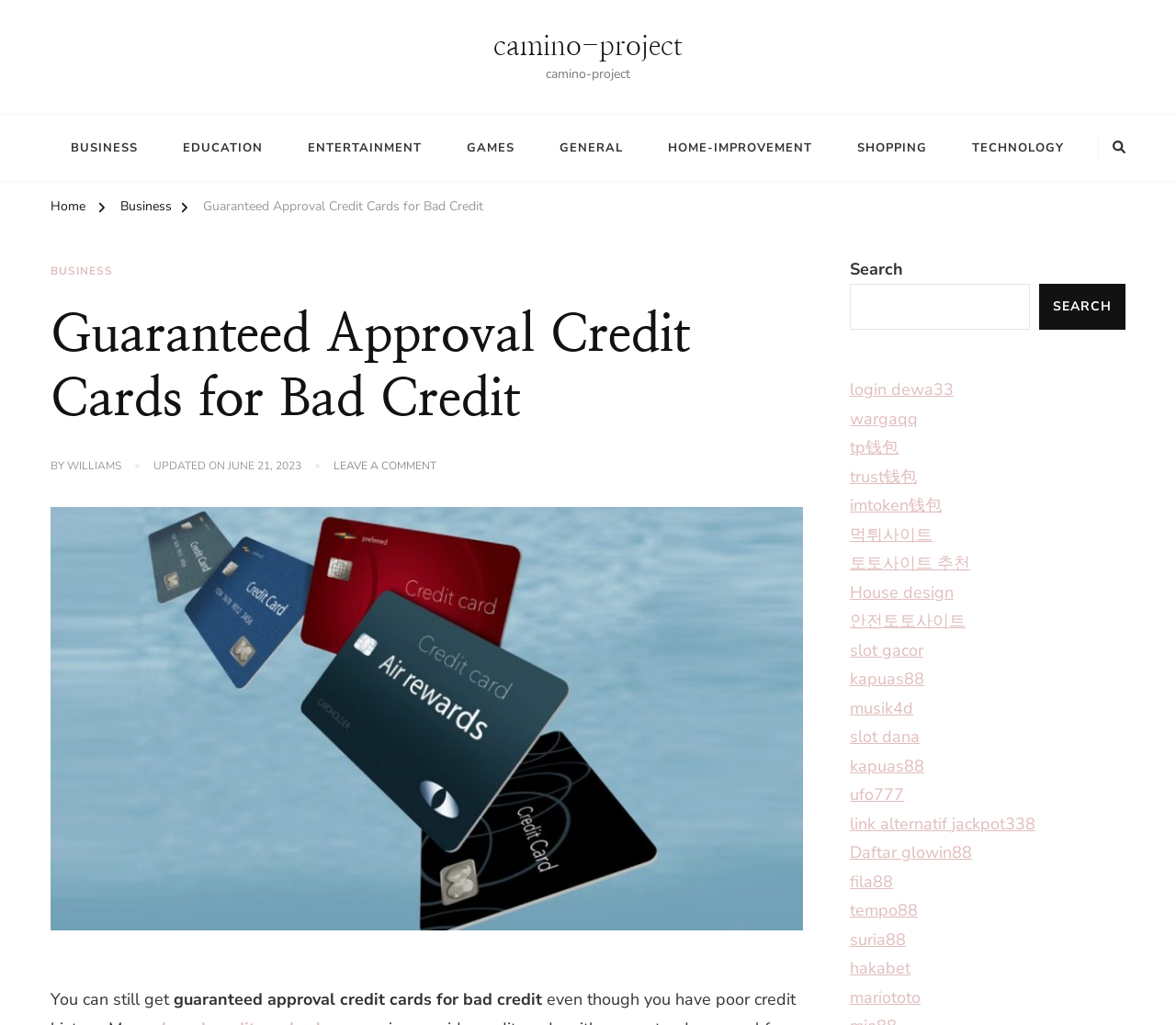Provide the bounding box coordinates for the area that should be clicked to complete the instruction: "Click on the 'HOME-IMPROVEMENT' link".

[0.551, 0.121, 0.708, 0.168]